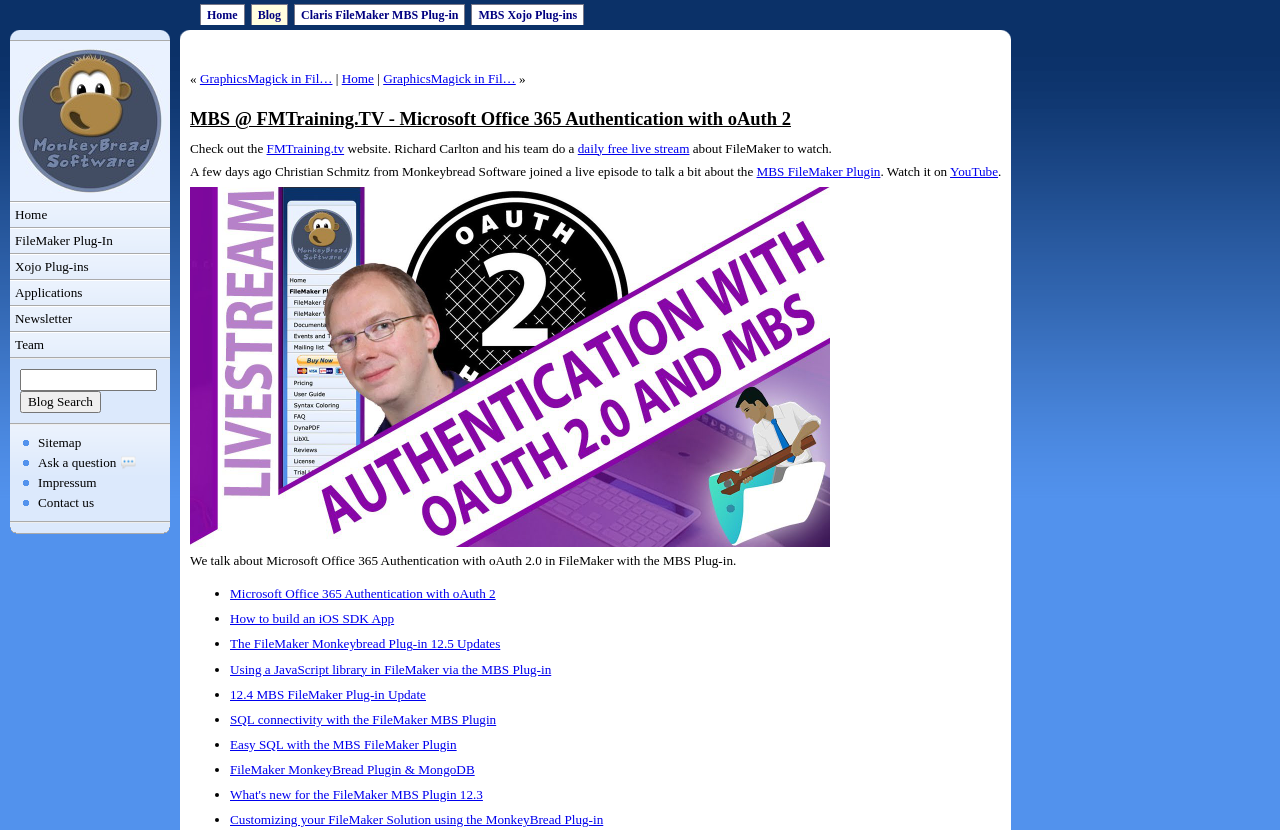Detail the various sections and features present on the webpage.

The webpage is a blog post from MBS Blog, specifically about Microsoft Office 365 Authentication with oAuth 2. The top section of the page features a navigation menu with links to "Home", "Blog", "Claris FileMaker MBS Plug-in", and "MBS Xojo Plug-ins". Below this menu, there is a breadcrumb trail with links to "GraphicsMagick in File…" and "Home".

The main content of the page is divided into several sections. The first section is a header that displays the title of the blog post, "MBS @ FMTraining.TV - Microsoft Office 365 Authentication with oAuth 2". Below this header, there is a brief introduction that mentions checking out the FMTraining.tv website and watching a daily free live stream about FileMaker.

The next section discusses a live episode where Christian Schmitz from Monkeybread Software talks about the MBS FileMaker Plugin. There is a link to watch the episode on YouTube. On the left side of this section, there is an image.

The main content of the blog post is a text that discusses Microsoft Office 365 Authentication with oAuth 2.0 in FileMaker using the MBS Plug-in. Below this text, there is a list of related links, each marked with a bullet point, including topics such as "How to build an iOS SDK App", "The FileMaker Monkeybread Plug-in 12.5 Updates", and "SQL connectivity with the FileMaker MBS Plugin".

On the right side of the page, there is a sidebar with links to various sections of the website, including "Home", "FileMaker Plug-In", "Xojo Plug-ins", "Applications", "Newsletter", and "Team". There is also a search box and a button labeled "Blog Search". At the bottom of the page, there are links to "Sitemap", "Ask a question", "Impressum", and "Contact us".